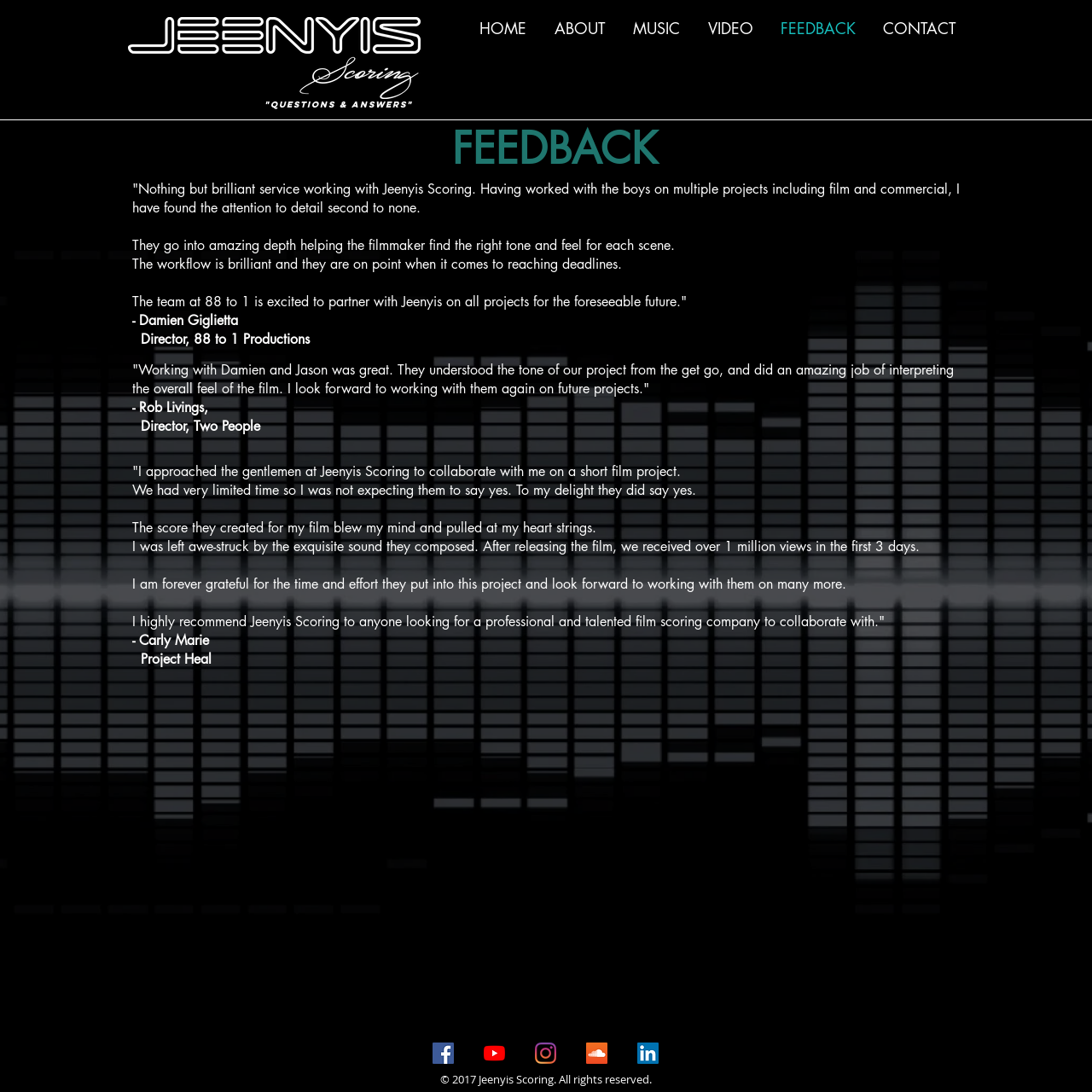How many testimonials are there?
Using the picture, provide a one-word or short phrase answer.

3